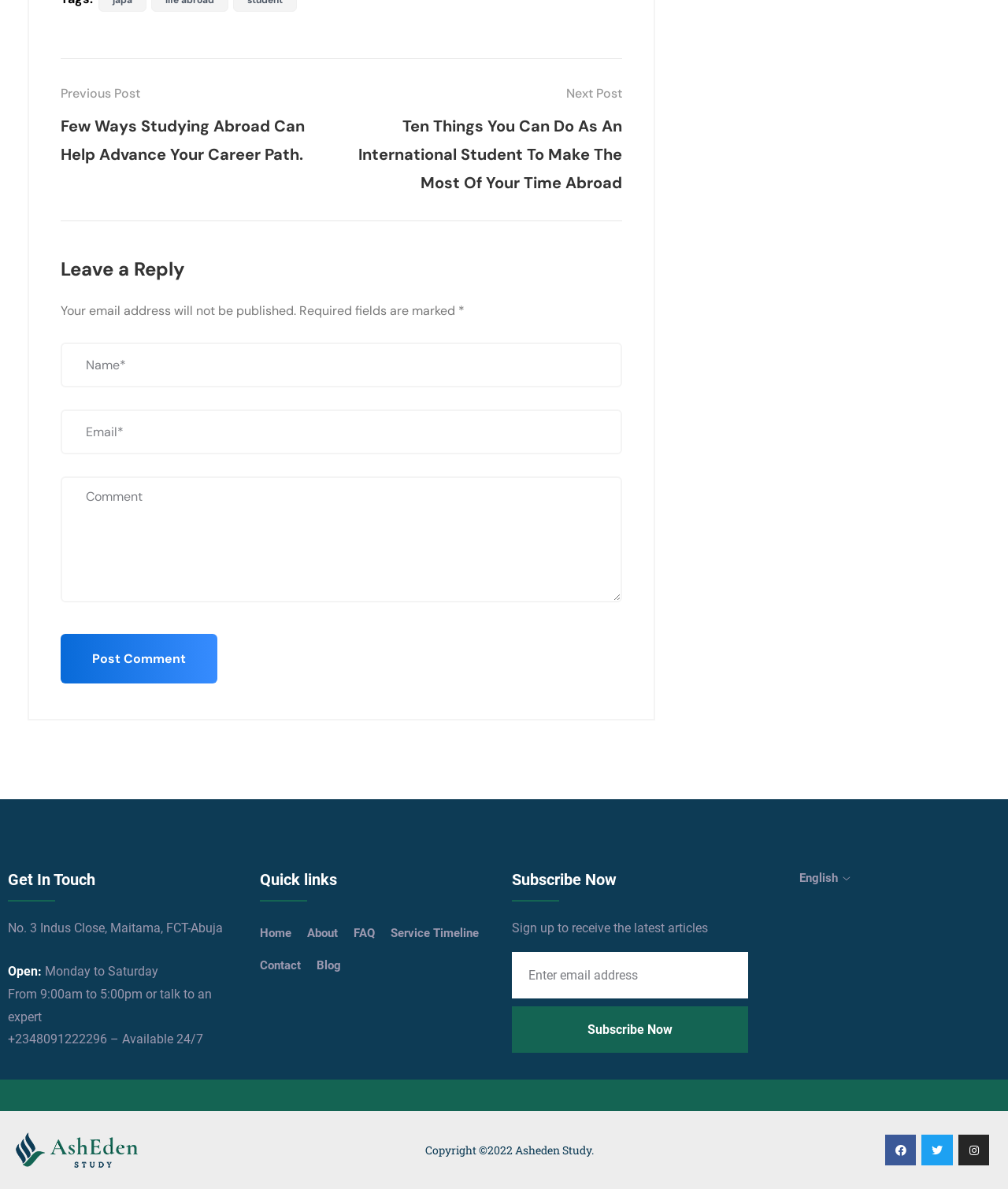Locate the UI element described by Home and provide its bounding box coordinates. Use the format (top-left x, top-left y, bottom-right x, bottom-right y) with all values as floating point numbers between 0 and 1.

[0.258, 0.776, 0.302, 0.794]